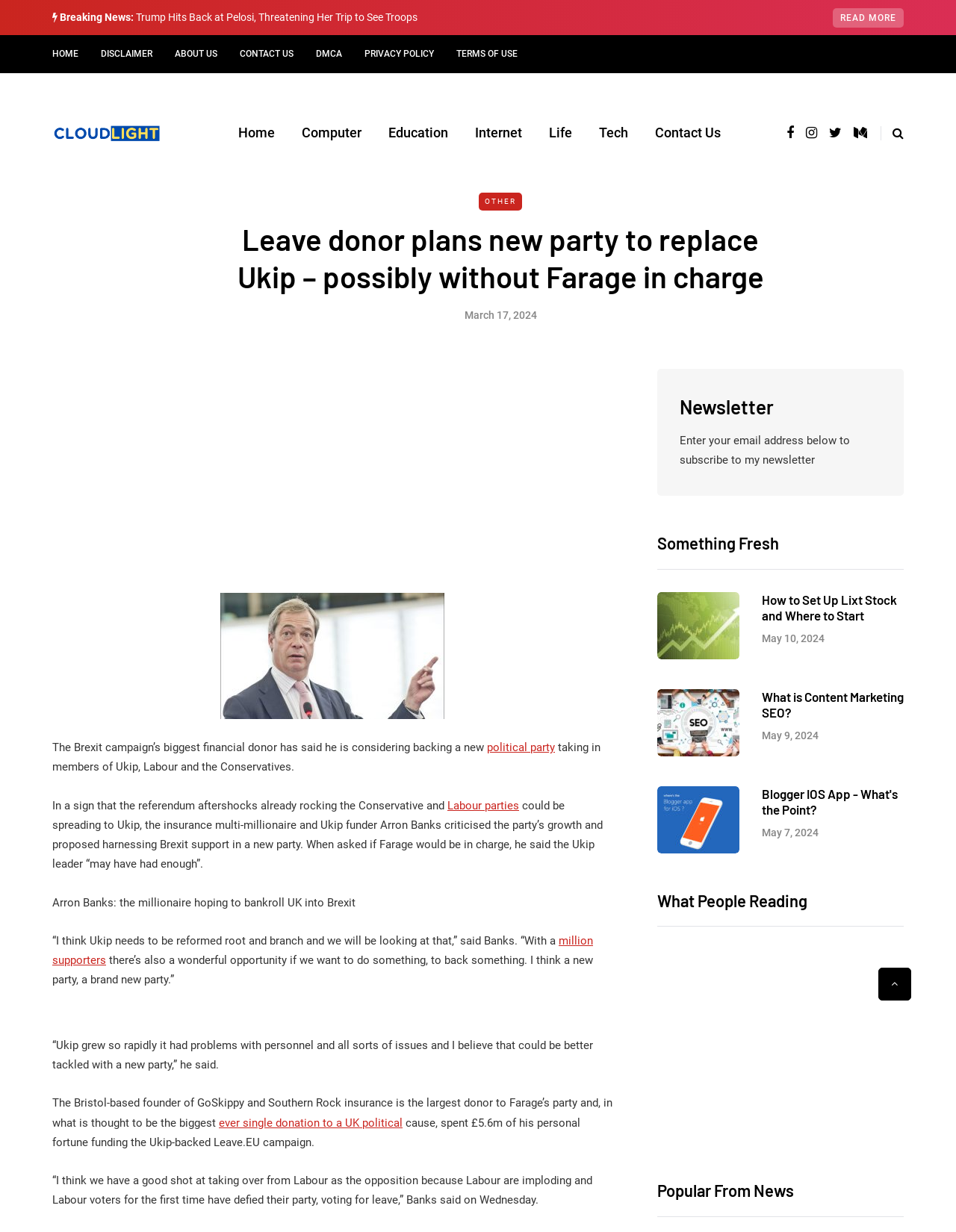Use the information in the screenshot to answer the question comprehensively: What is the name of the party mentioned in the article?

The article mentions Ukip as the party that the Brexit campaign's biggest financial donor, Arron Banks, is considering backing a new party to replace.